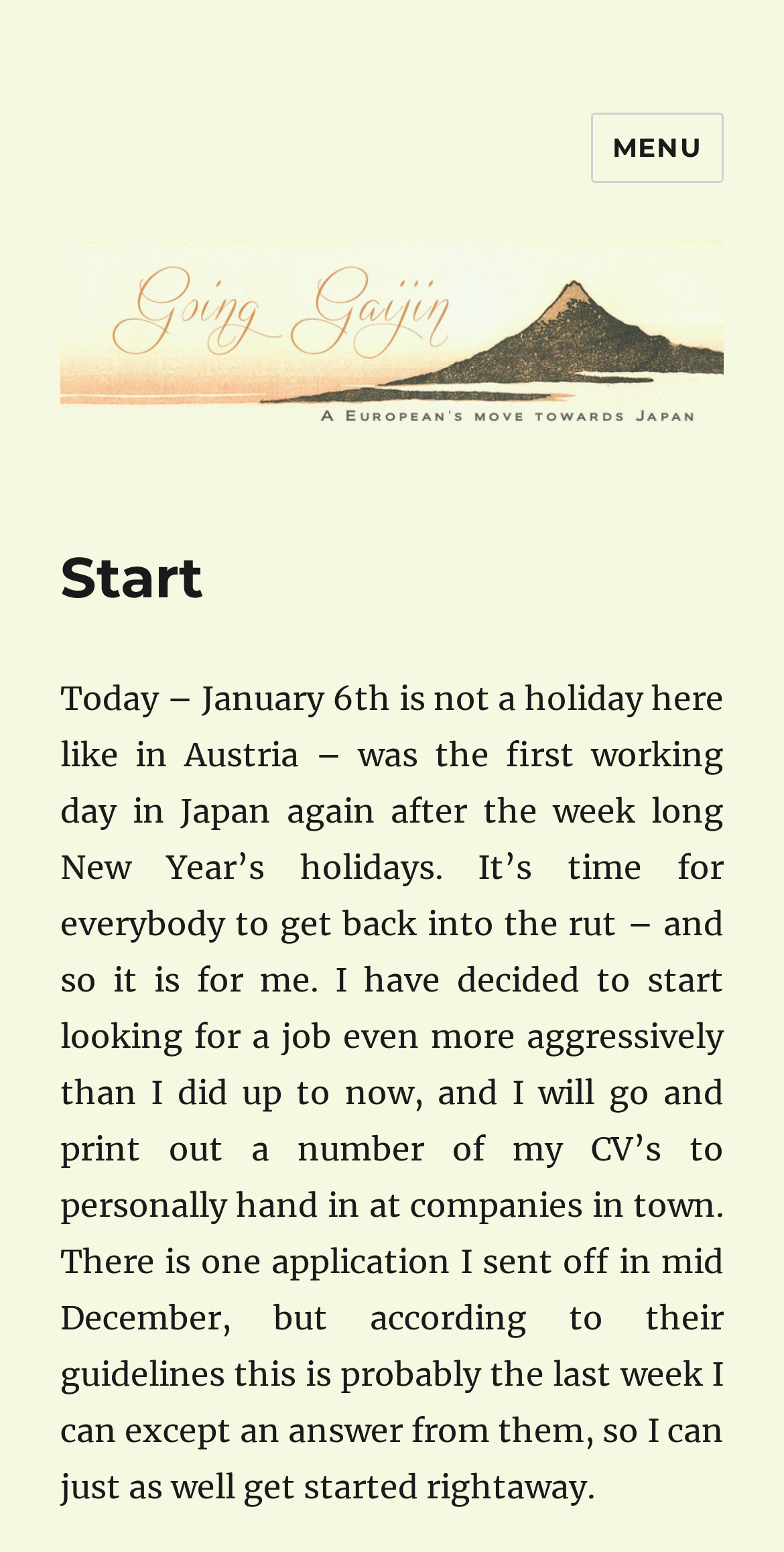What is the purpose of the button at the top right?
Carefully examine the image and provide a detailed answer to the question.

I determined the purpose of the button by looking at its text content 'MENU' and its expanded property which is set to False, indicating that it controls the site navigation and social navigation.